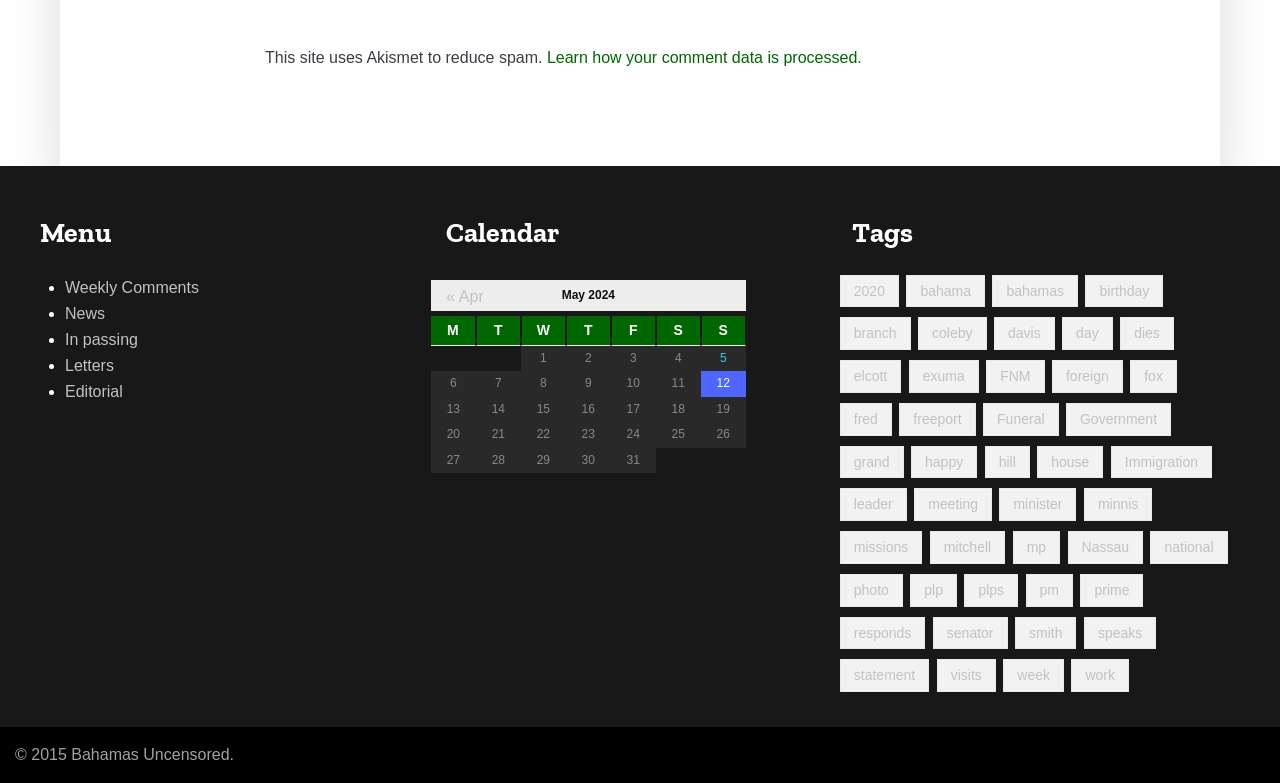Provide a short answer using a single word or phrase for the following question: 
What is the name of the second tag listed?

bahama